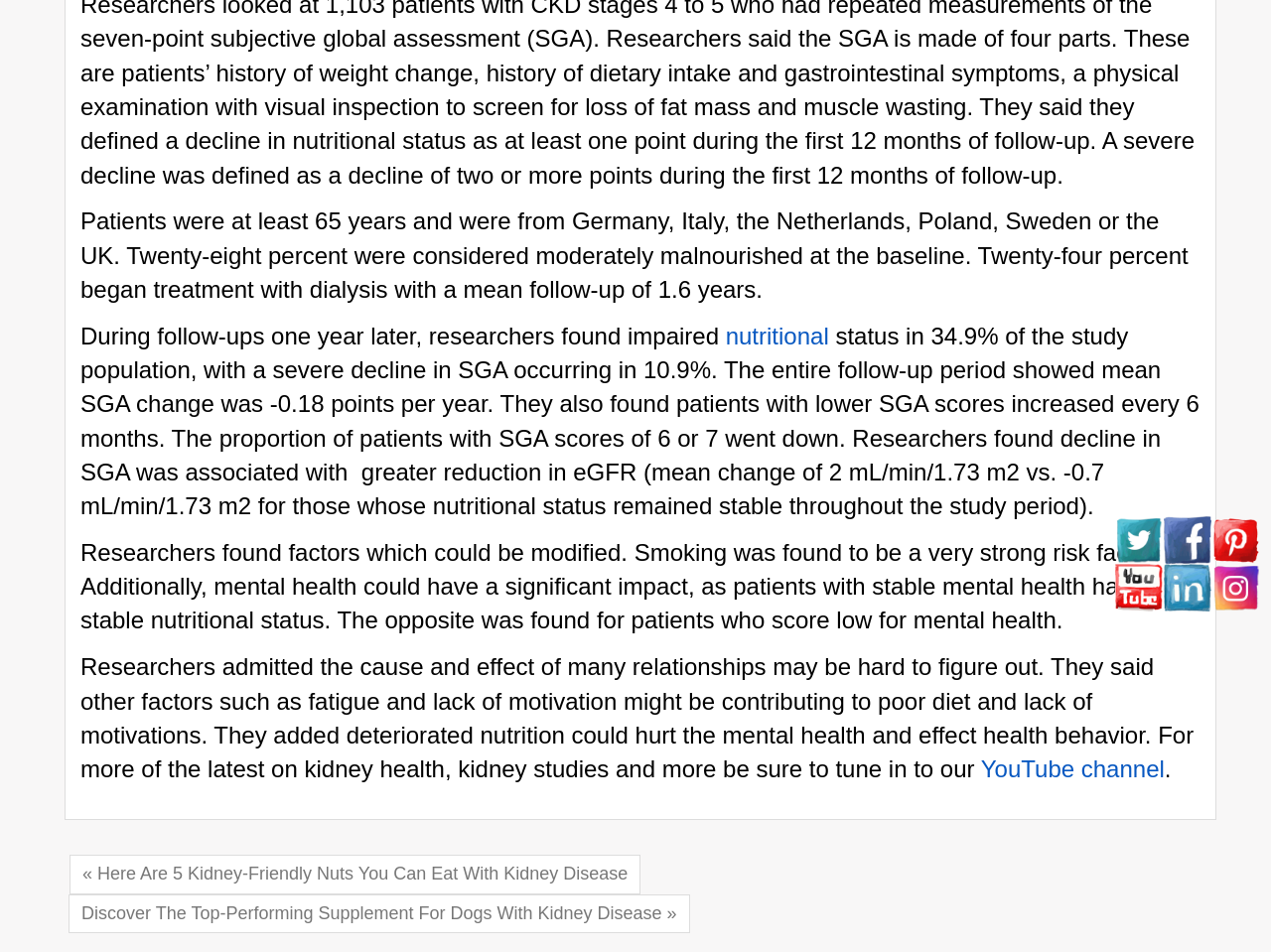Extract the bounding box coordinates for the HTML element that matches this description: "Read more". The coordinates should be four float numbers between 0 and 1, i.e., [left, top, right, bottom].

None